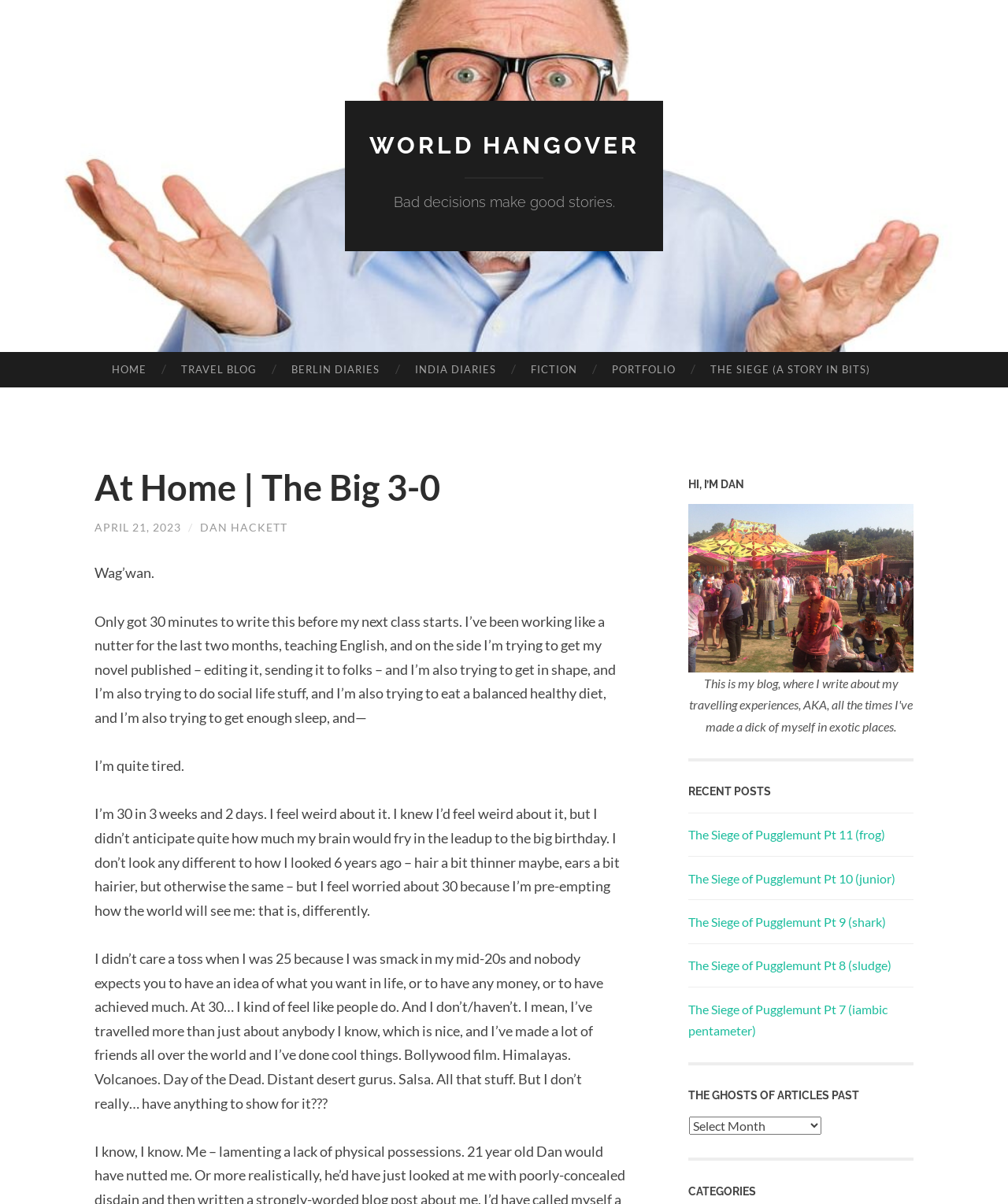Provide the bounding box coordinates for the area that should be clicked to complete the instruction: "Select an option from the 'Archives' dropdown".

[0.684, 0.927, 0.815, 0.943]